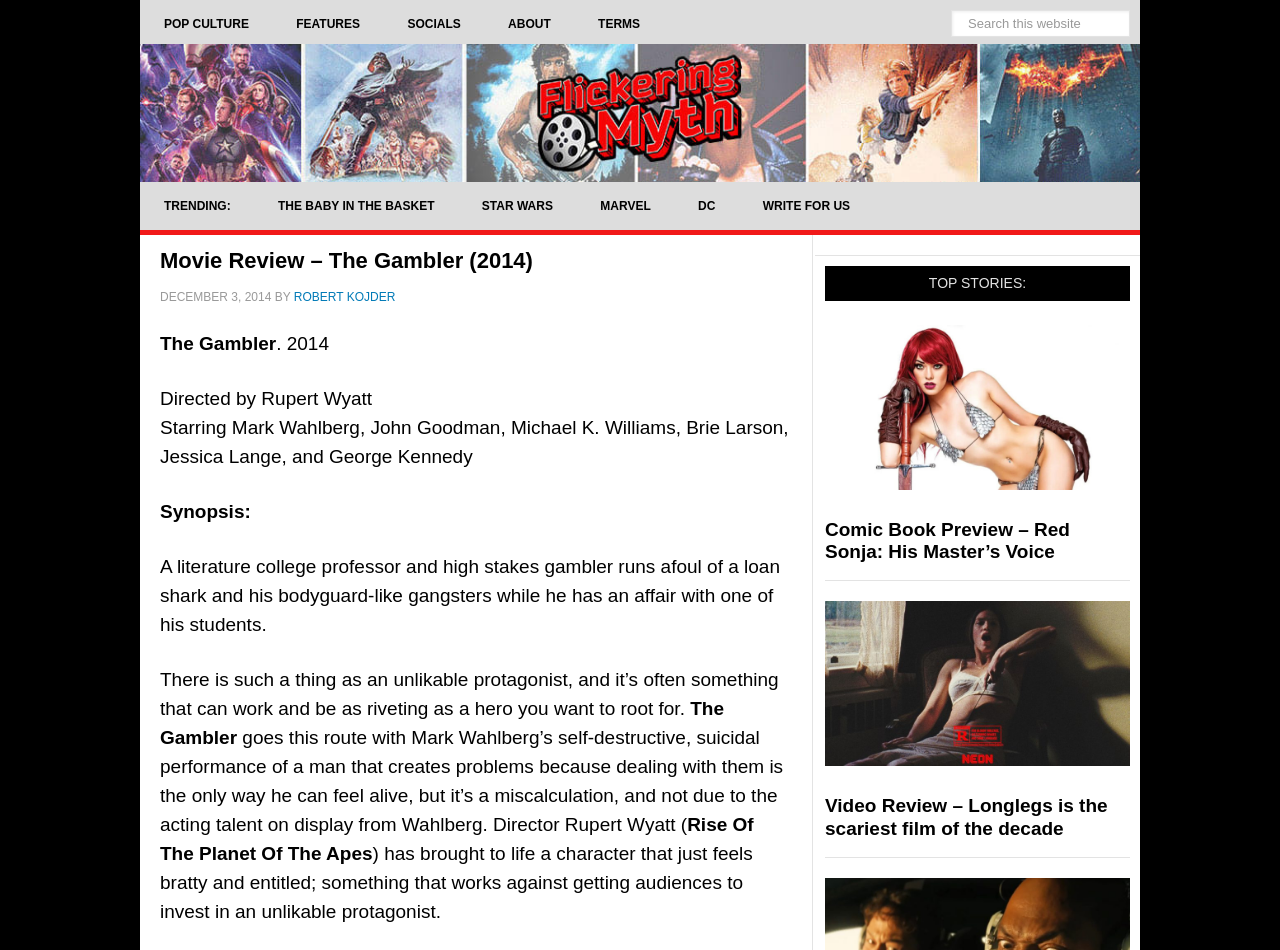Please specify the bounding box coordinates of the region to click in order to perform the following instruction: "Search this website".

[0.743, 0.011, 0.883, 0.039]